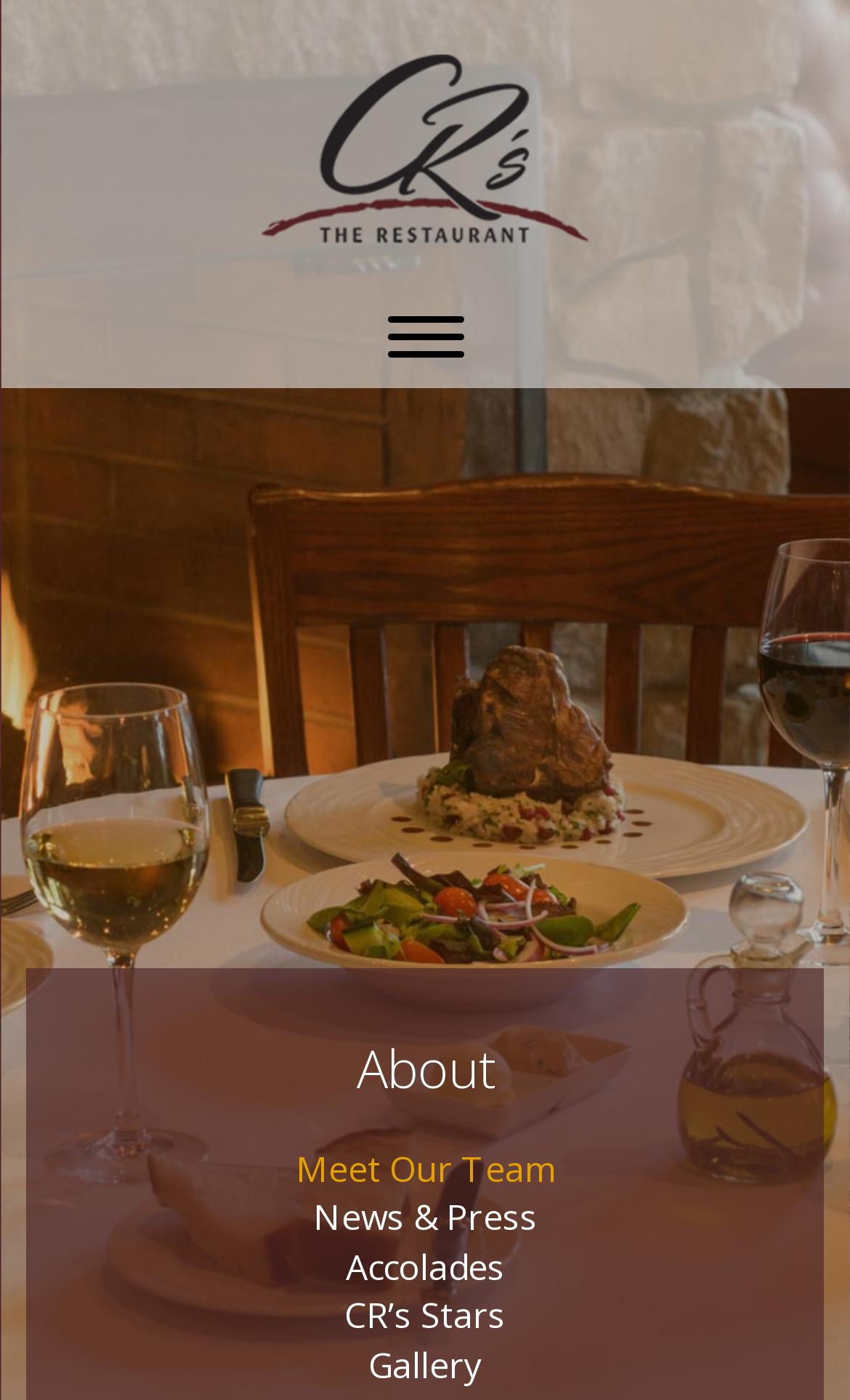Provide the bounding box coordinates in the format (top-left x, top-left y, bottom-right x, bottom-right y). All values are floating point numbers between 0 and 1. Determine the bounding box coordinate of the UI element described as: parent_node: Main Menu aria-label="Menu"

[0.429, 0.2, 0.571, 0.278]